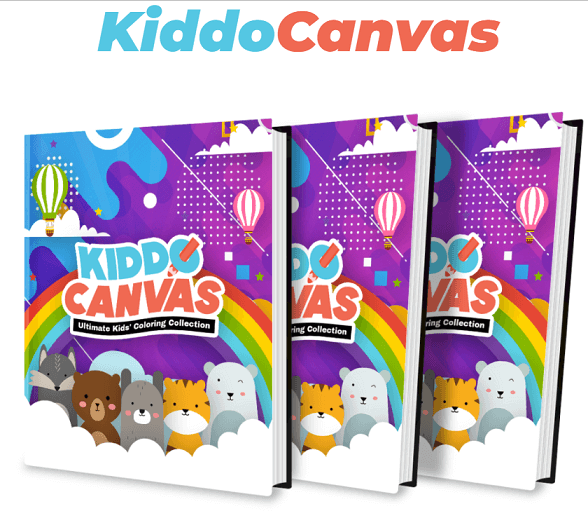Provide a thorough description of what you see in the image.

The image showcases a vibrant and eye-catching cover for the "KiddoCanvas: Ultimate Kids' Coloring Collection." Featuring three colorful books, each adorned with playful illustrations, the design embodies a sense of creativity and fun, aimed specifically at engaging children. The prominent "KiddoCanvas" logo at the top highlights the brand's focus on providing high-quality coloring pages. The background is decorated with whimsical elements like clouds, balloons, and a rainbow, creating a joyful atmosphere that appeals to young minds and their imagination. This collection promises an exciting artistic adventure for children, encouraging creativity and enjoyment through coloring.